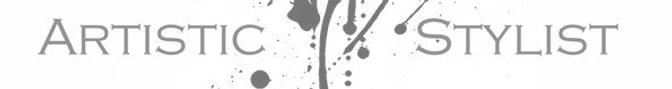Offer a detailed explanation of what is depicted in the image.

The image features a stylized representation of the words "Artistic Stylist," prominently displayed in an artistic font. Accompanying the typography, abstract splatters of grey ink or paint create a dynamic and creative backdrop, suggesting a connection to artistic expression in hair and makeup artistry. This visual conveys the essence of a professional specializing in hair and makeup for various occasions, including photographic and film work. It reflects the brand's focus on creativity and bespoke services aimed at enhancing individual beauty through artistry.